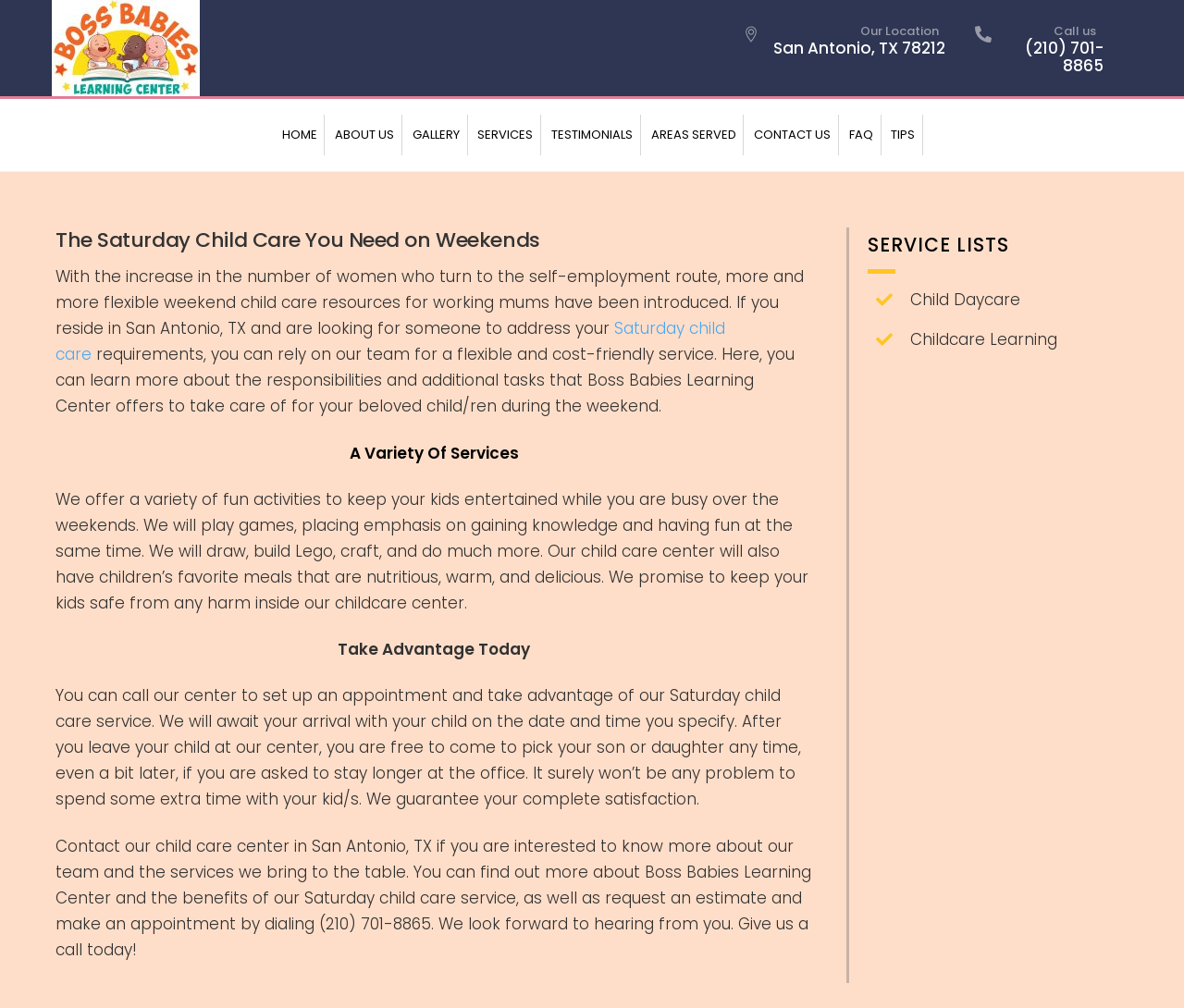Predict the bounding box of the UI element based on this description: "Call us(210) 701-8865".

[0.819, 0.021, 0.94, 0.074]